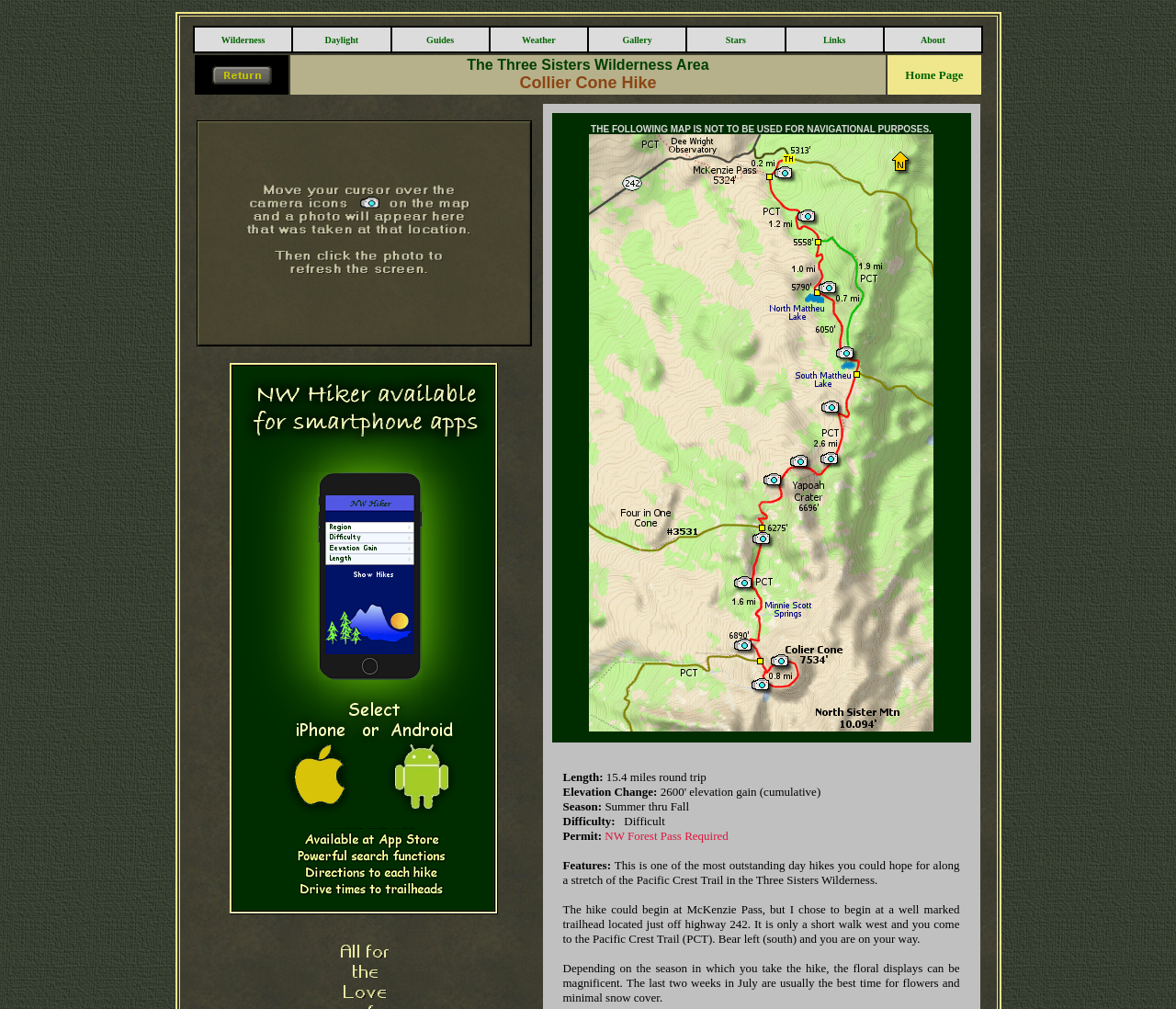Please locate the clickable area by providing the bounding box coordinates to follow this instruction: "View product details".

[0.195, 0.36, 0.423, 0.906]